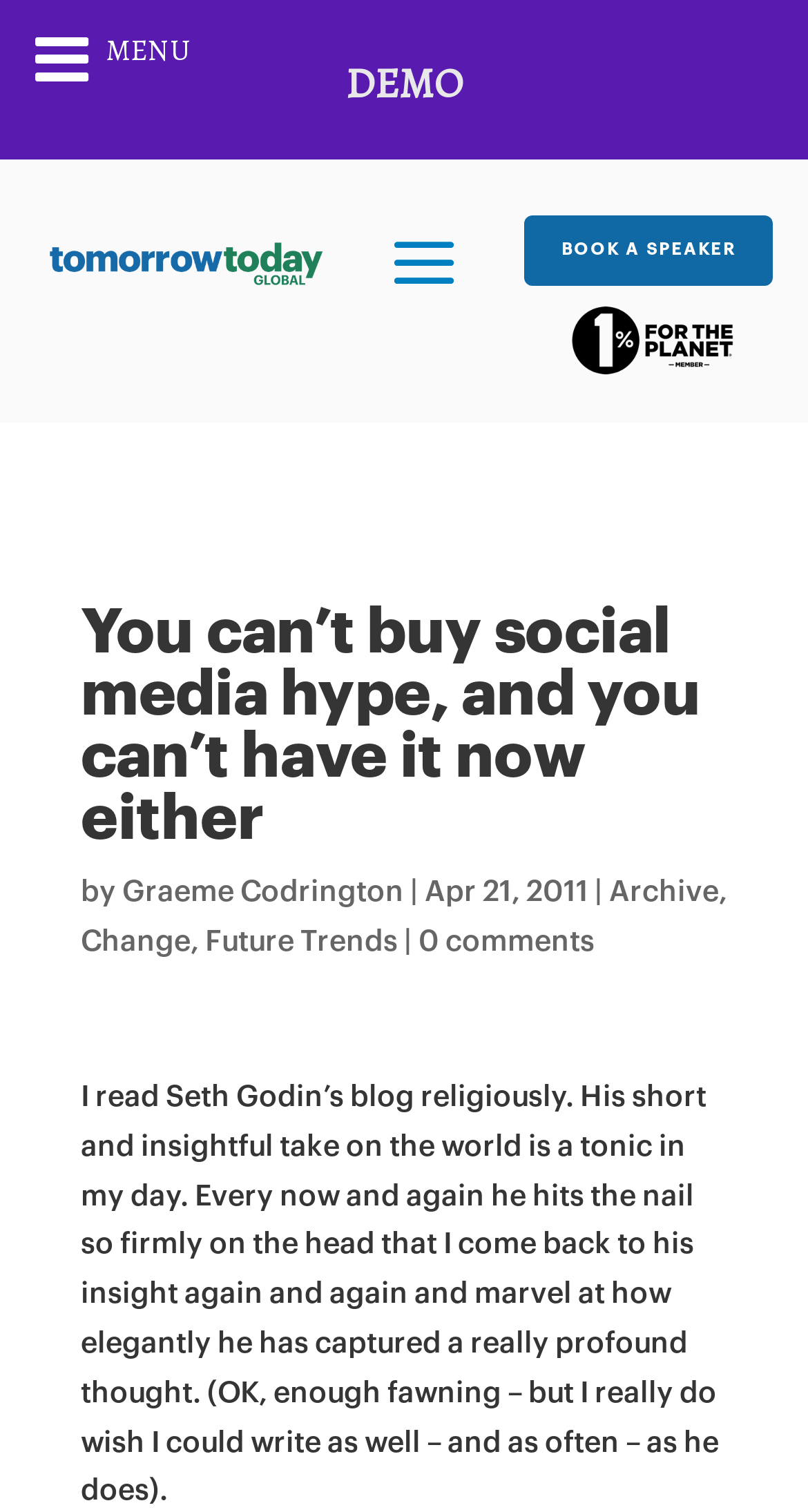Create a detailed description of the webpage's content and layout.

This webpage appears to be a blog post from TomorrowToday Global. At the top left, there is a small image and a link. On the top right, there are three links: "BOOK A SPEAKER", an empty link, and another link with an image. 

Below these links, the main content of the blog post begins. The title "You can’t buy social media hype, and you can’t have it now either" is prominently displayed, followed by the author's name "Graeme Codrington" and the date "Apr 21, 2011". 

Underneath the title, there are several links and categories, including "Archive", "Change", "Future Trends", and "0 comments". 

The main body of the blog post is a paragraph of text that discusses the author's admiration for Seth Godin's blog and writing style. The text is positioned in the middle of the page, spanning almost the entire width. 

At the very top of the page, there is a small menu with the label "MENU". Additionally, there is a "DEMO" link located near the top center of the page.